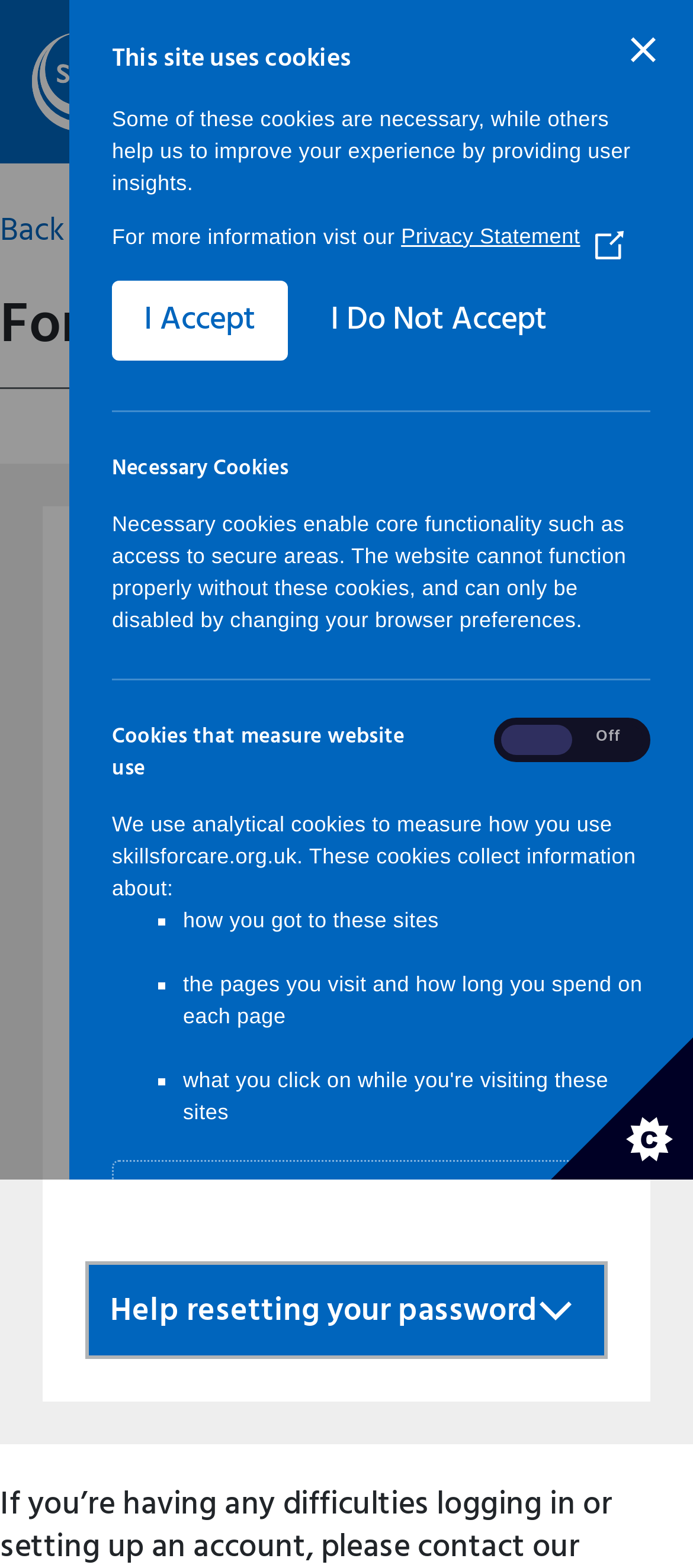What is the label of the first text input field?
Provide a concise answer using a single word or phrase based on the image.

Email